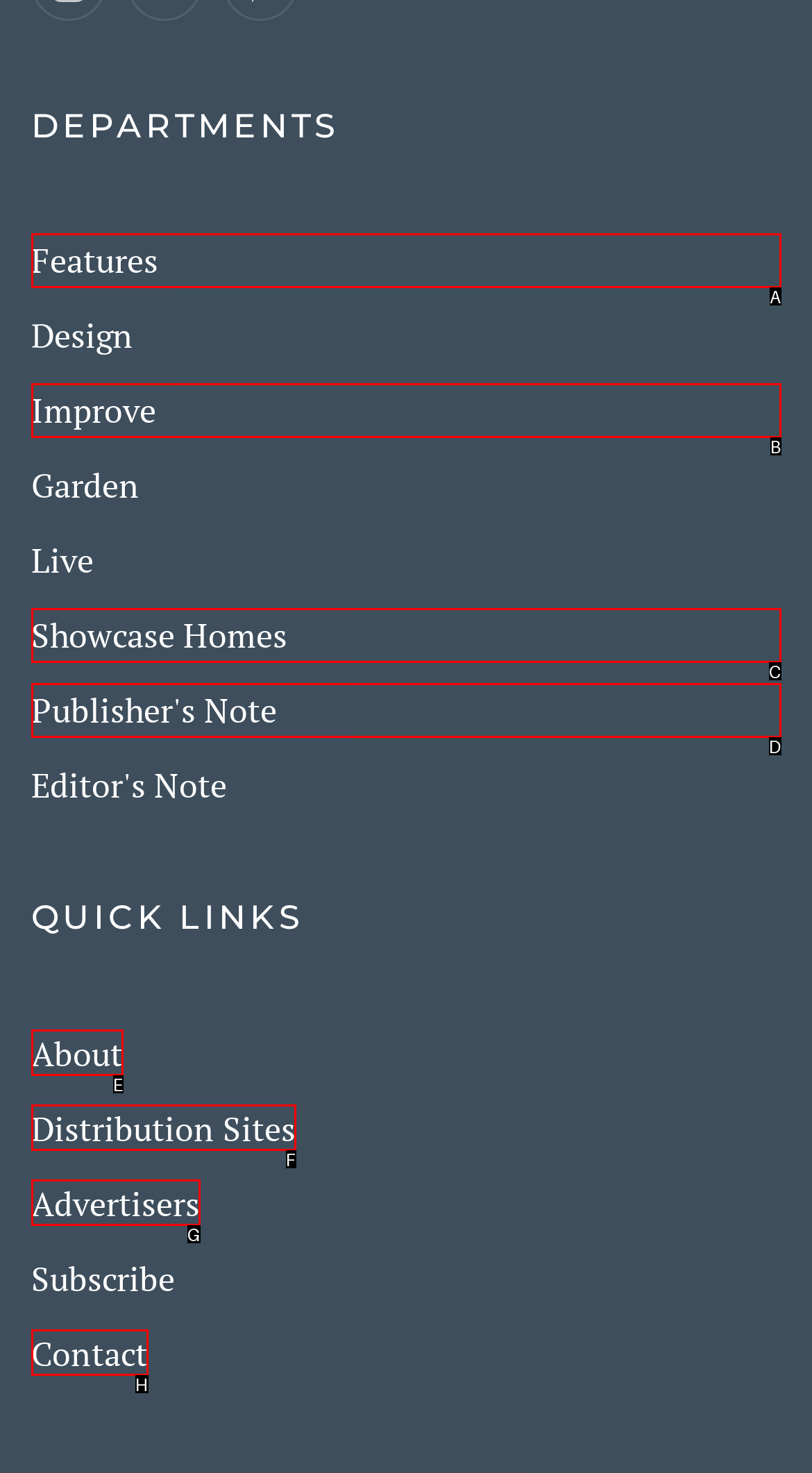Given the description: Publisher's Note, choose the HTML element that matches it. Indicate your answer with the letter of the option.

D